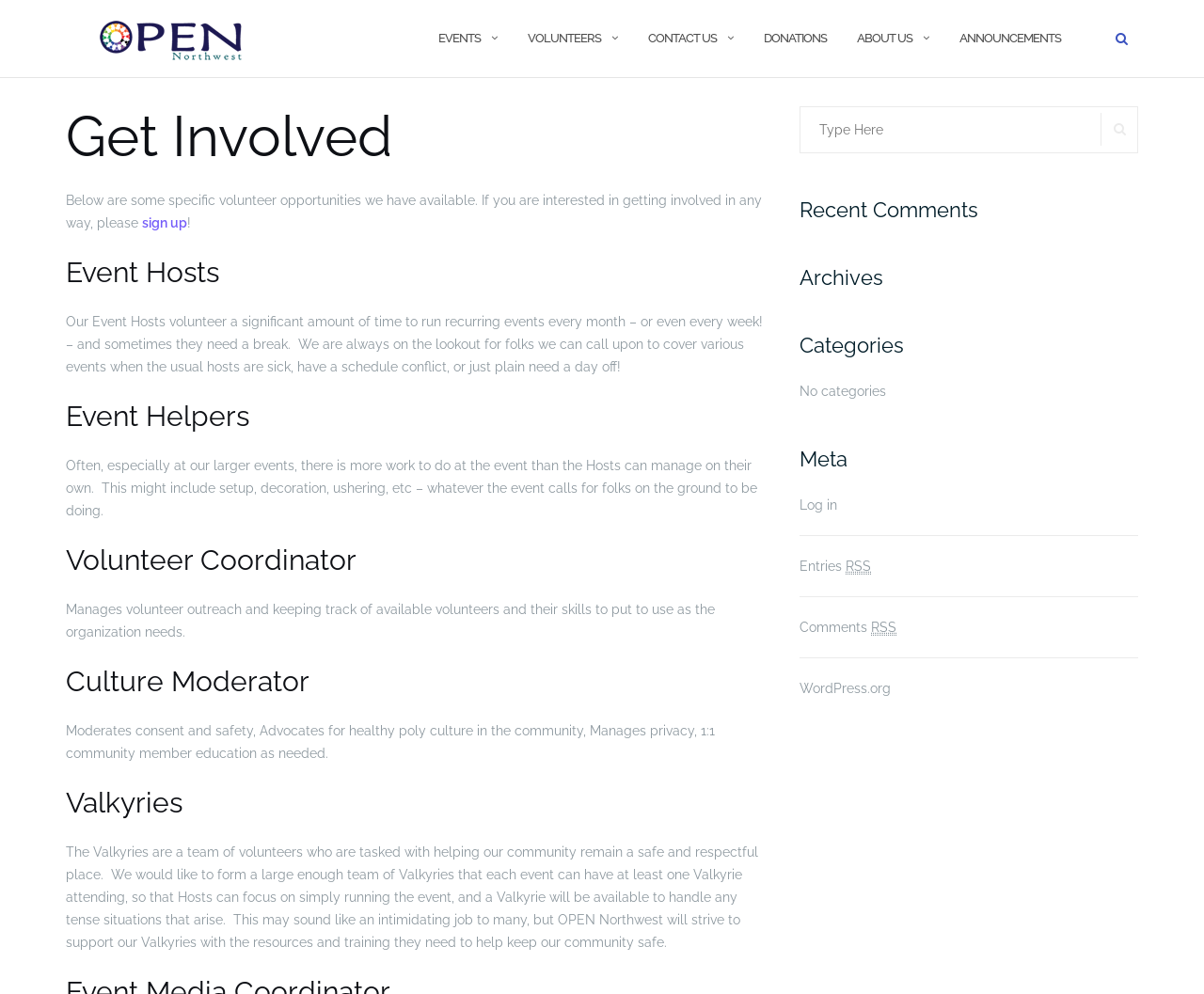Pinpoint the bounding box coordinates of the element to be clicked to execute the instruction: "Click on the 'VOLUNTEERS' link".

[0.438, 0.013, 0.499, 0.065]